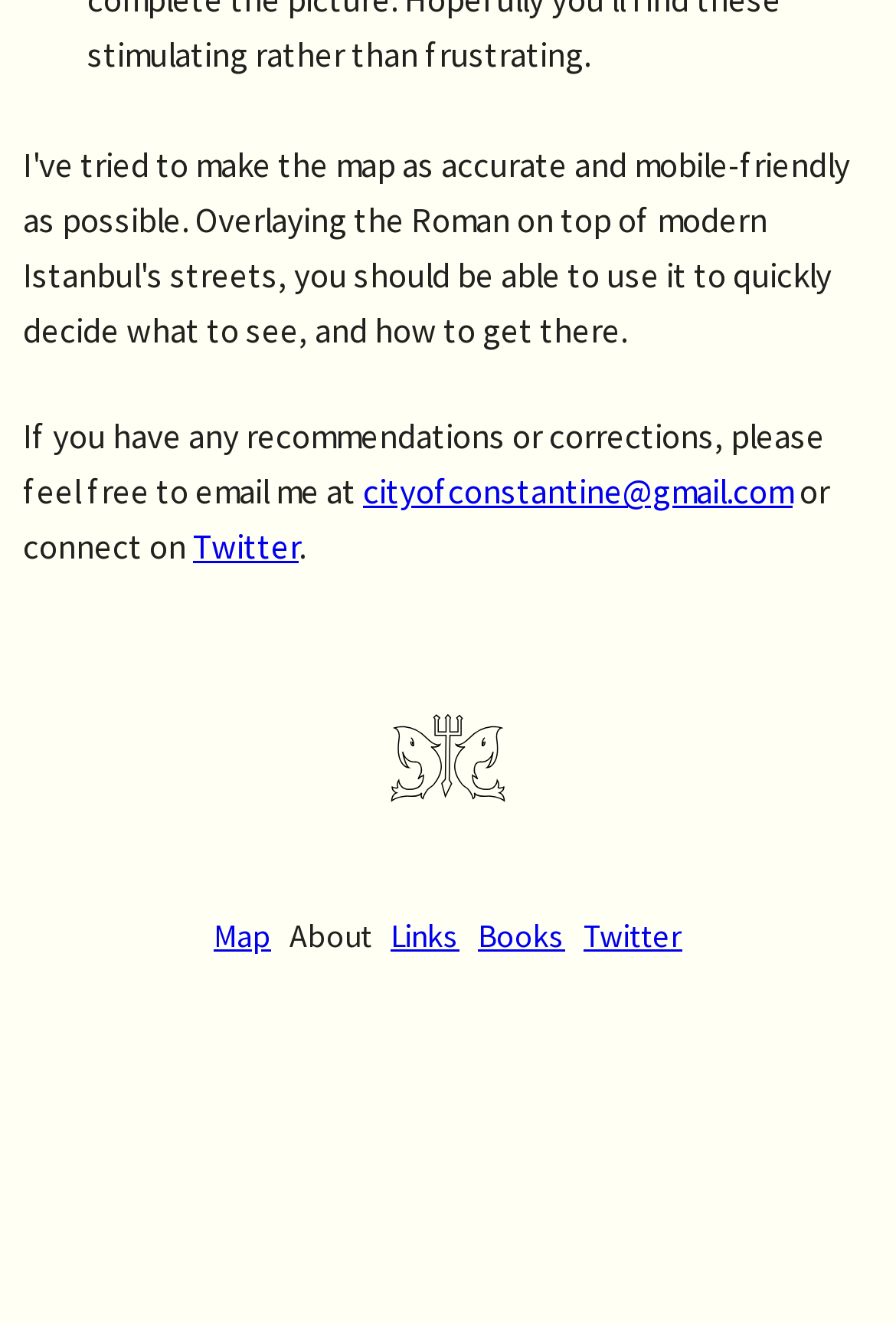Can users connect with the website owner on Twitter?
Give a one-word or short phrase answer based on the image.

Yes